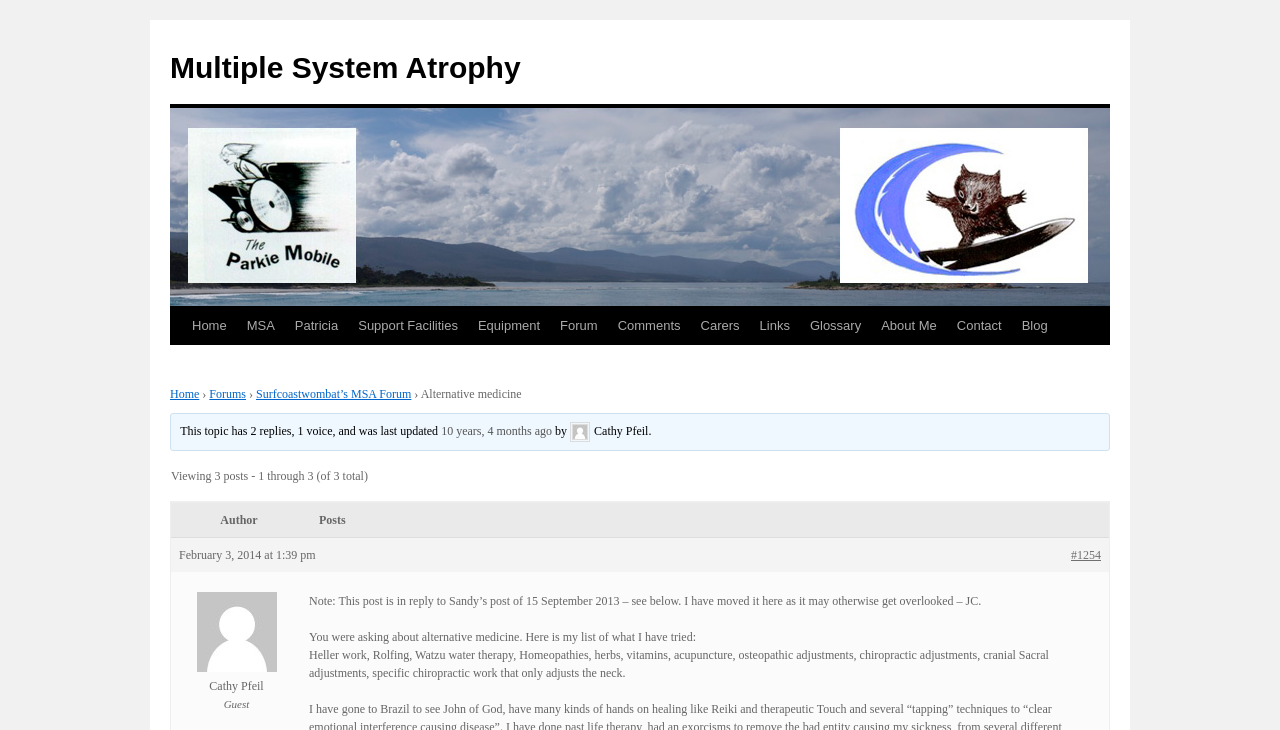Pinpoint the bounding box coordinates of the element to be clicked to execute the instruction: "Click on the Multiple System Atrophy link".

[0.133, 0.07, 0.407, 0.115]